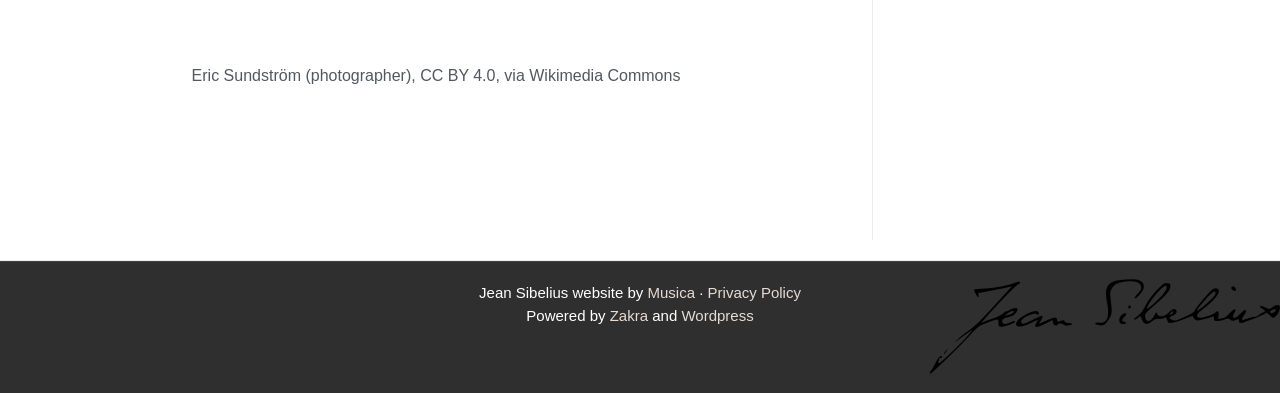Analyze the image and provide a detailed answer to the question: What is the name of the website creator?

The webpage does not explicitly mention the name of the website creator. Although it mentions 'Jean Sibelius website by' in a static text element, it does not provide the complete information.